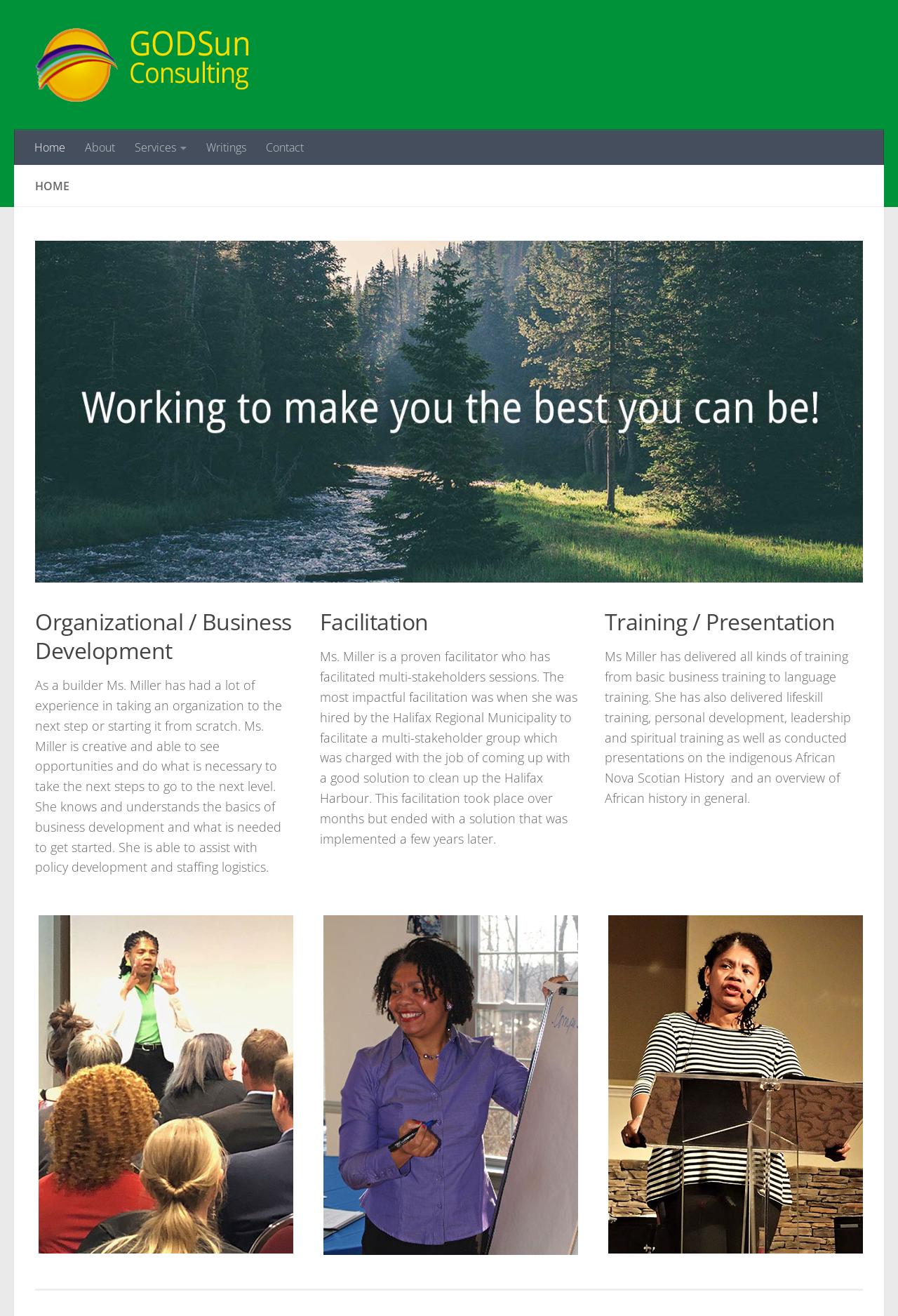What is the expertise of Ms. Miller in business development?
Look at the image and respond to the question as thoroughly as possible.

The expertise of Ms. Miller in business development can be found in the StaticText element with bounding box coordinates [0.039, 0.514, 0.314, 0.665]. The text describes Ms. Miller as creative, able to see opportunities, and knowledgeable about policy development and staffing logistics.